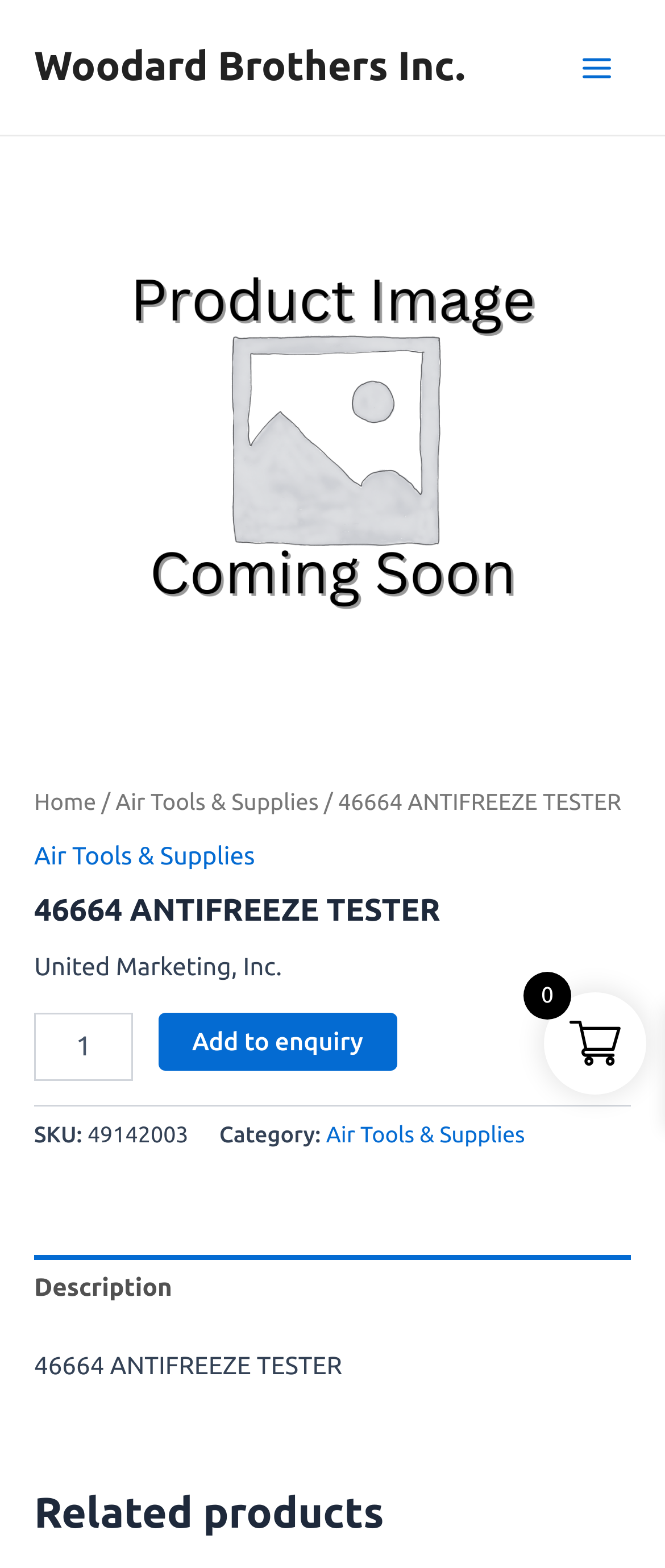Is the product quantity required?
Answer the question with a detailed explanation, including all necessary information.

I found that the product quantity is not required by looking at the spinbutton element with the text 'Product quantity' and its 'required' attribute set to 'False', which is located below the product name and description.